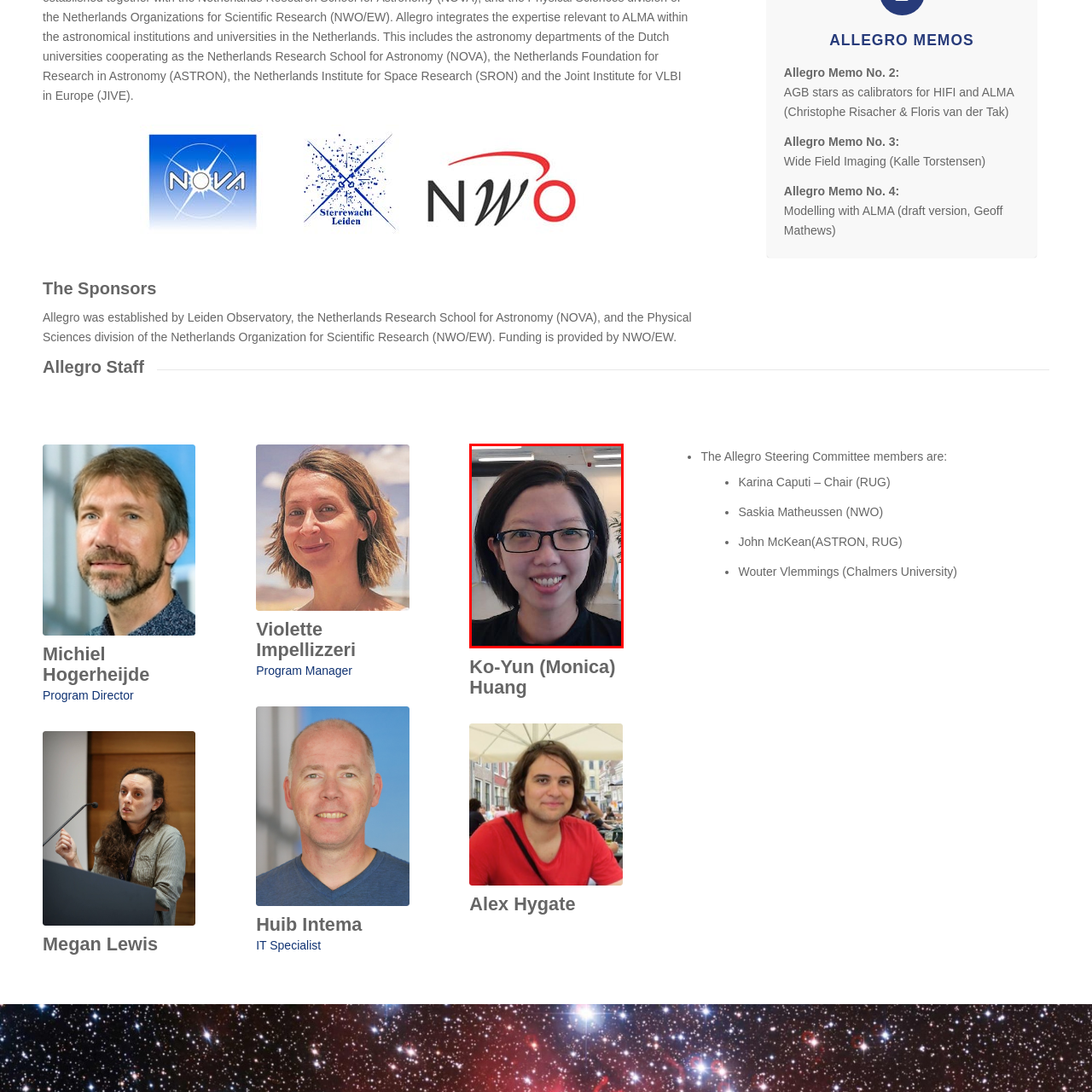Look closely at the section within the red border and give a one-word or brief phrase response to this question: 
What is the purpose of the Allegro project?

Astronomical research